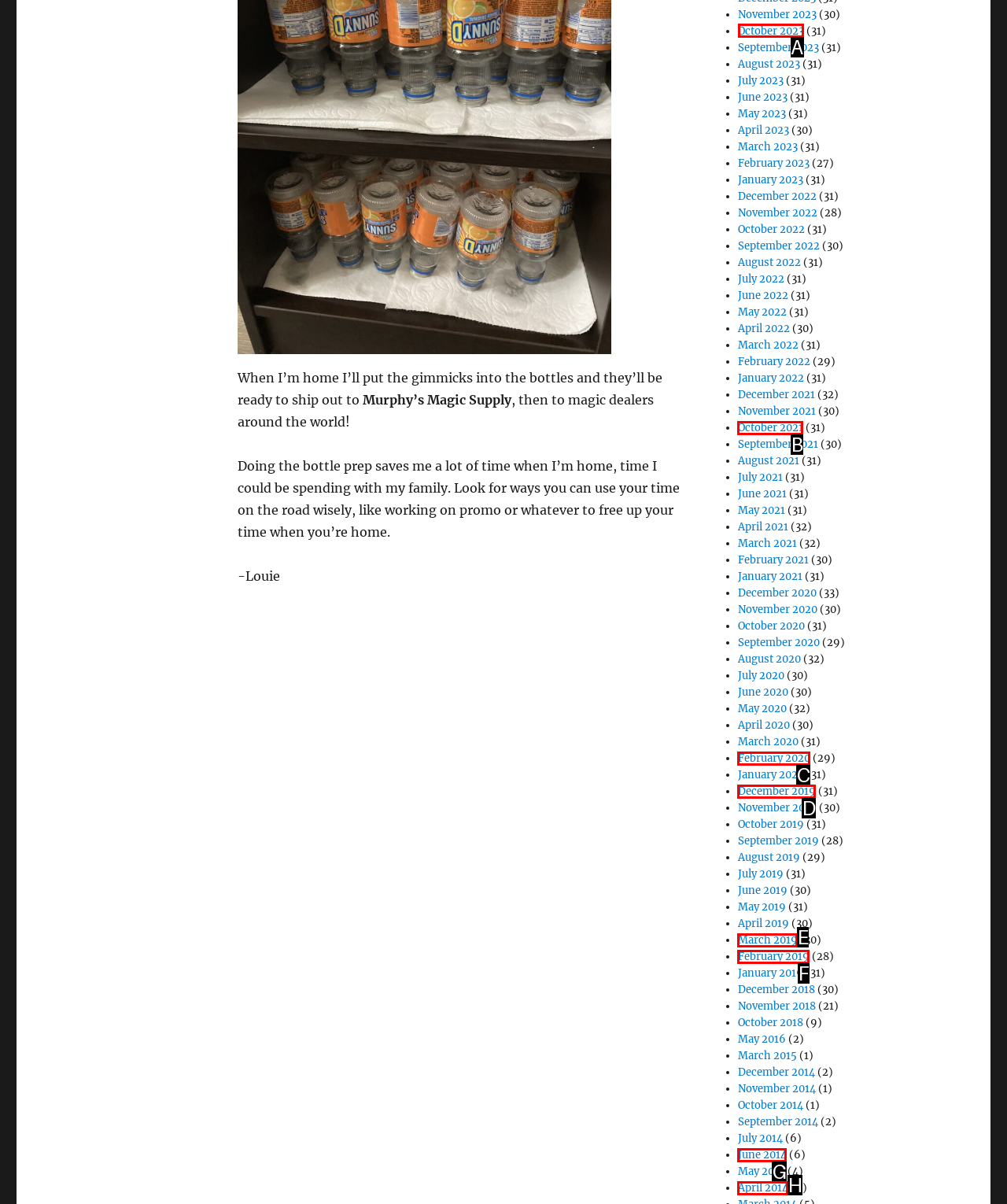Tell me which one HTML element I should click to complete the following task: View October 2023
Answer with the option's letter from the given choices directly.

A